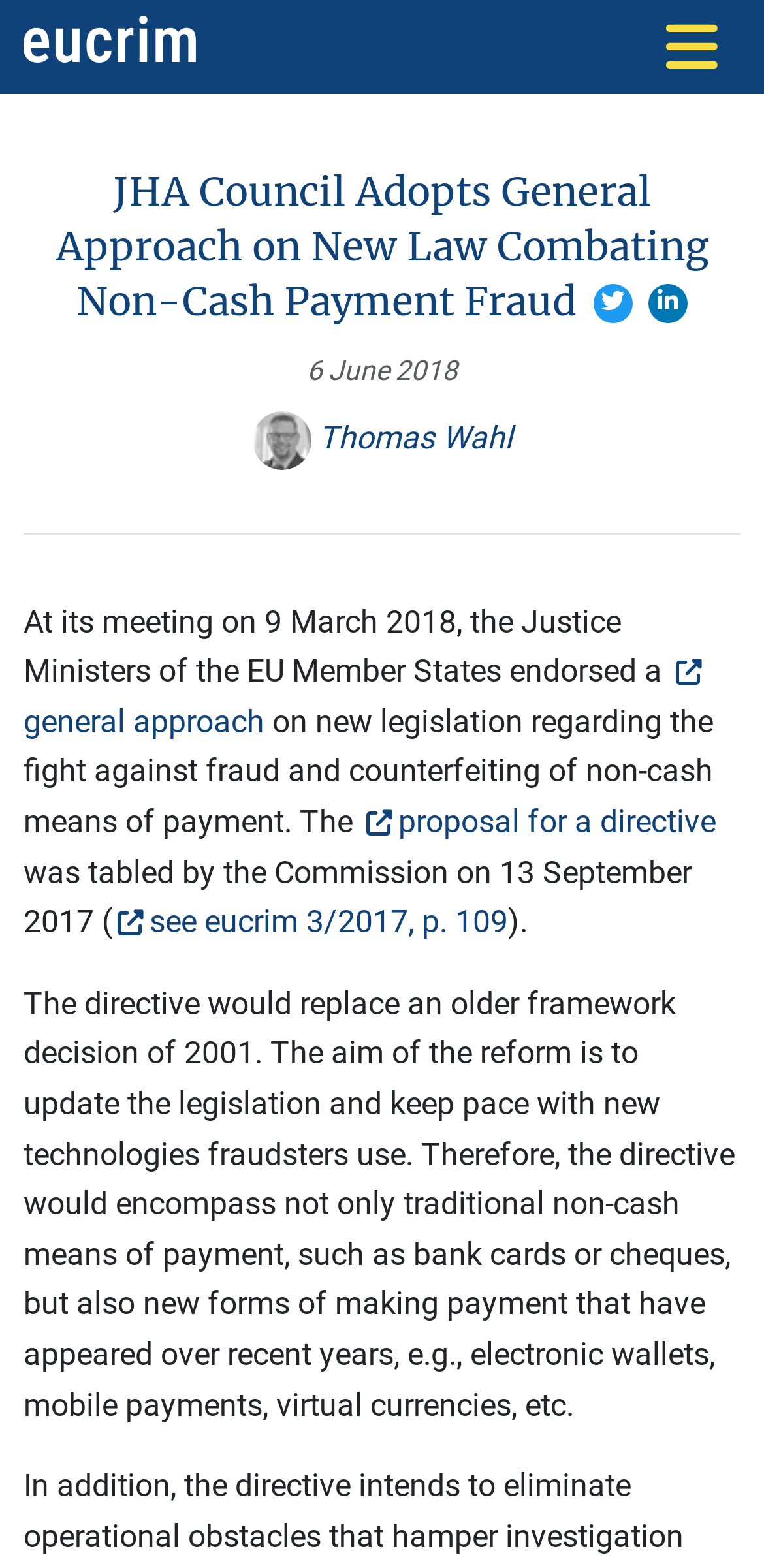What is the current framework decision from?
Please provide a comprehensive answer based on the visual information in the image.

The current framework decision is from 2001, as mentioned in the text 'The directive would replace an older framework decision of 2001.' which is located in the StaticText element with bounding box coordinates [0.031, 0.628, 0.962, 0.907].